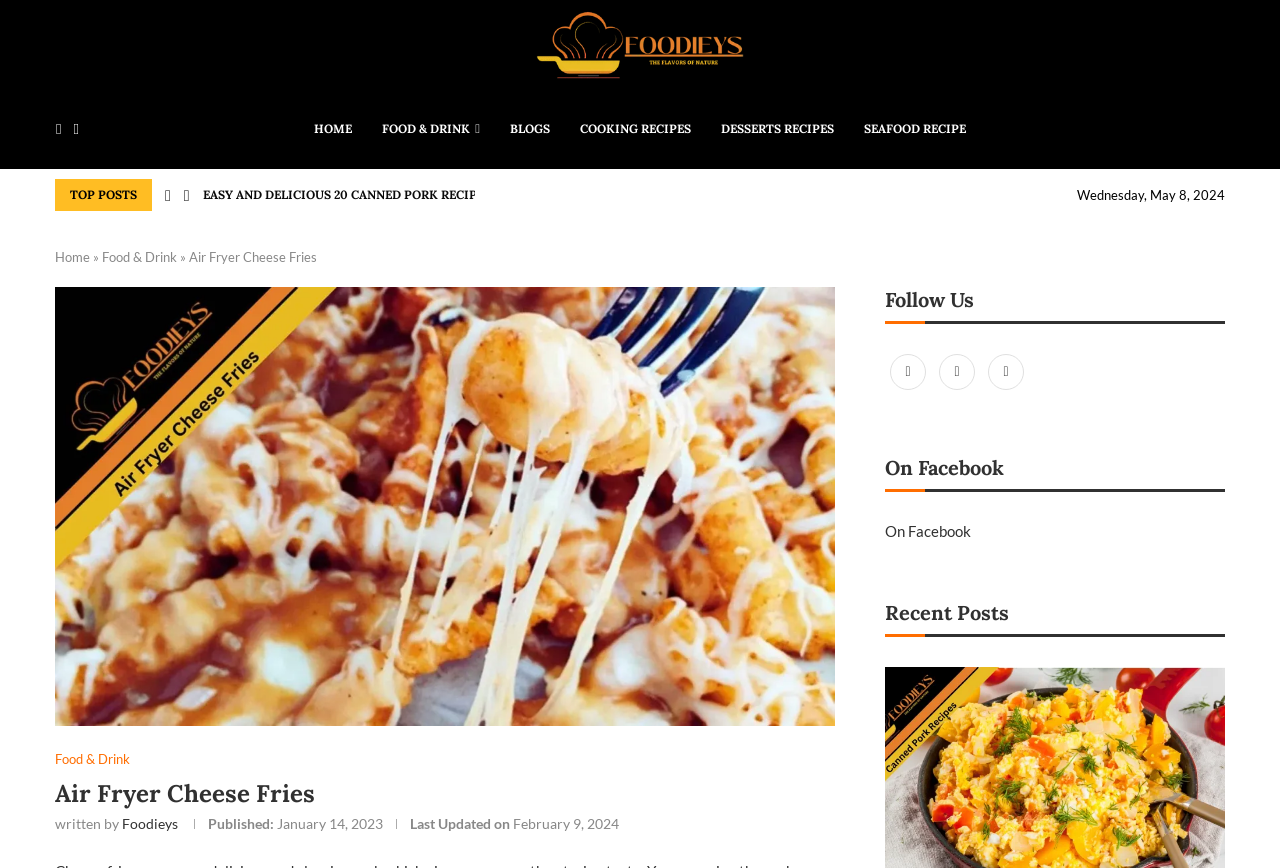Locate the UI element described as follows: "Cooking Recipes". Return the bounding box coordinates as four float numbers between 0 and 1 in the order [left, top, right, bottom].

[0.453, 0.126, 0.54, 0.172]